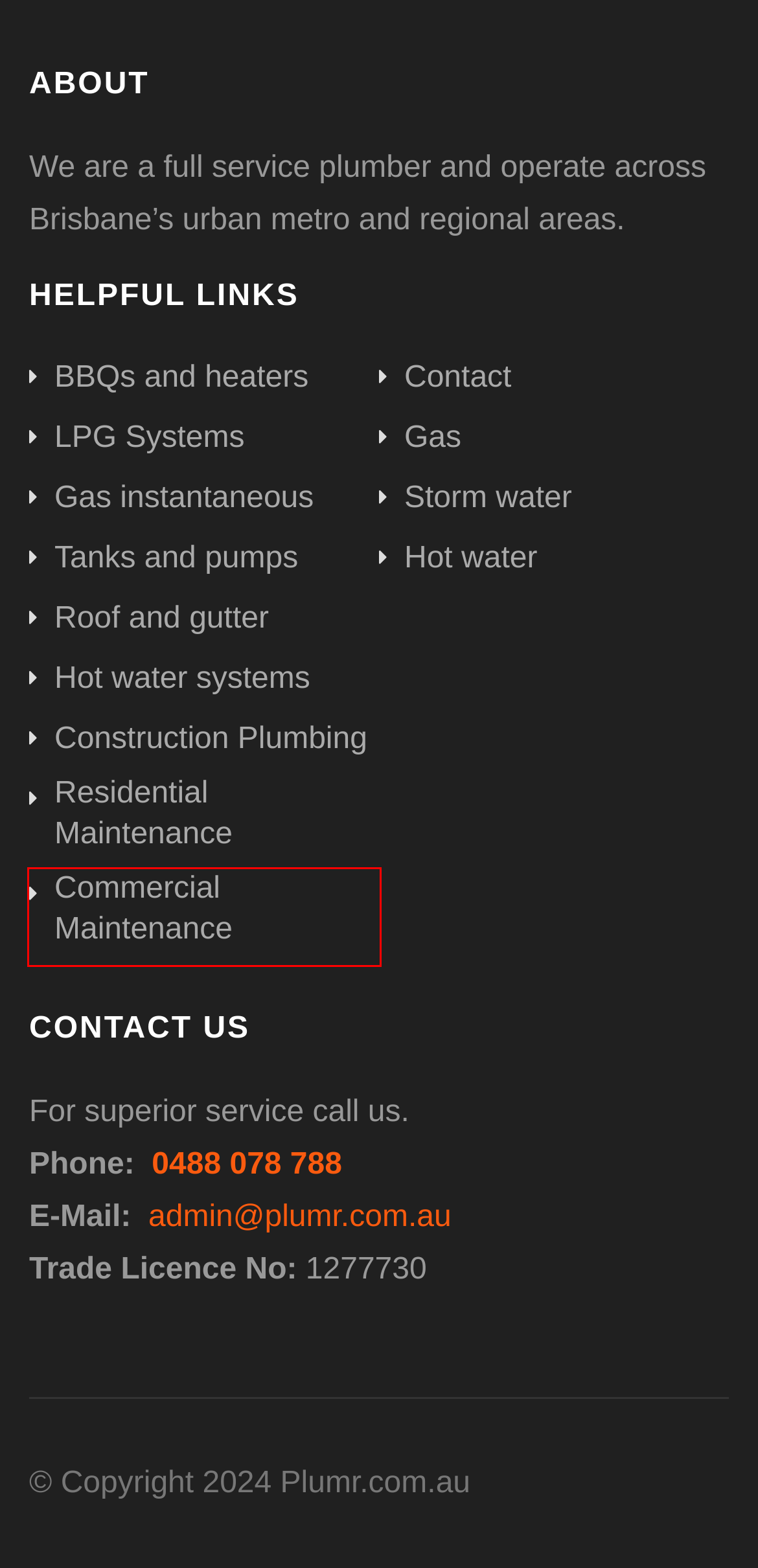Given a screenshot of a webpage with a red bounding box around a UI element, please identify the most appropriate webpage description that matches the new webpage after you click on the element. Here are the candidates:
A. Roof and gutter - Plumr
B. Tanks and pumps - Plumr
C. Commercial Maintenance - Plumr
D. Gas instantaneous - Plumr
E. Residential Maintenance - Plumr
F. LPG Systems - Plumr
G. Construction Plumbing - Plumr
H. Gas - Plumr

C